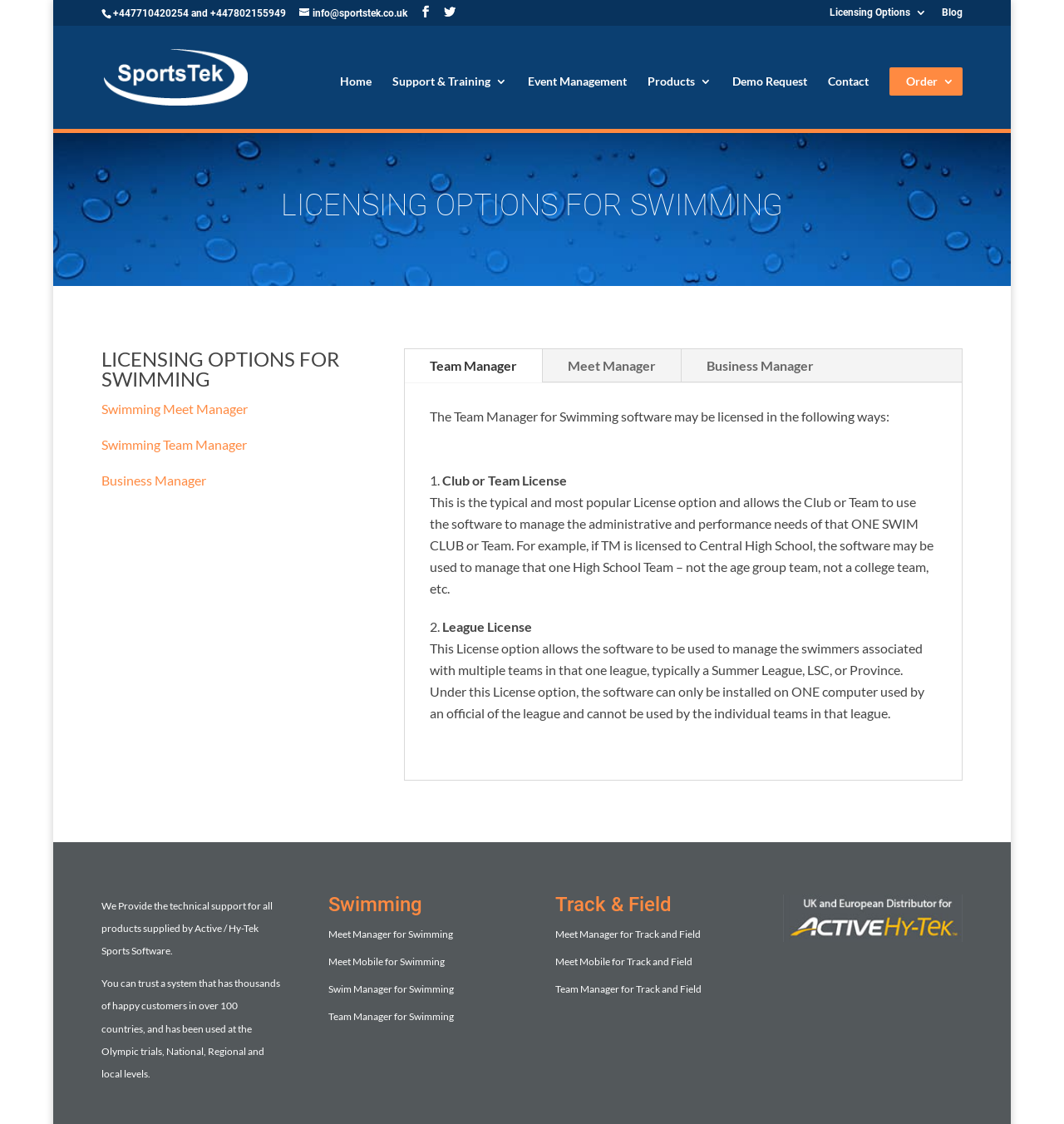Using the provided element description "Meet Manager for Swimming", determine the bounding box coordinates of the UI element.

[0.309, 0.825, 0.426, 0.836]